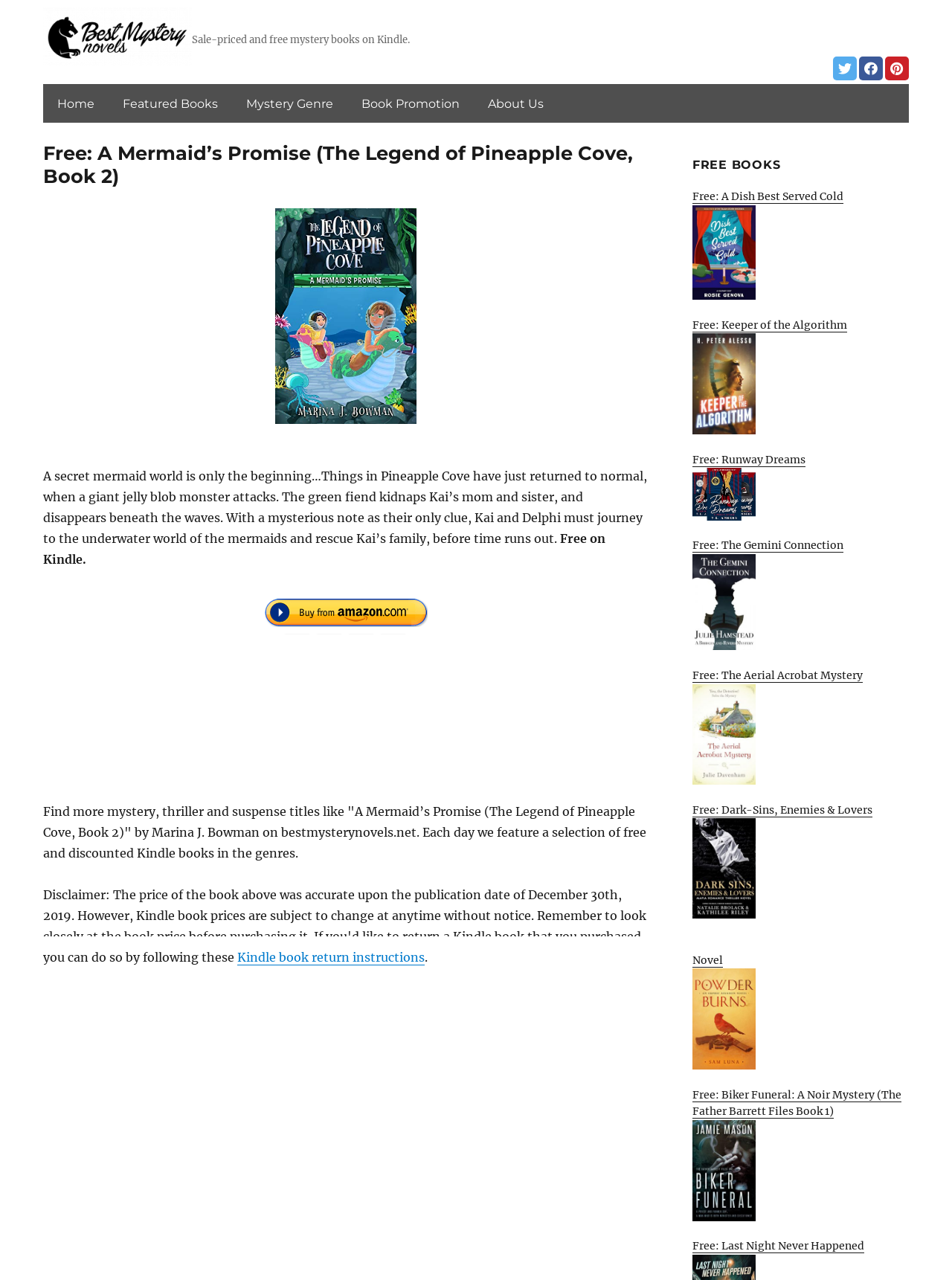What is the genre of the book 'A Mermaid’s Promise (The Legend of Pineapple Cove, Book 2)'?
Provide a short answer using one word or a brief phrase based on the image.

Mystery